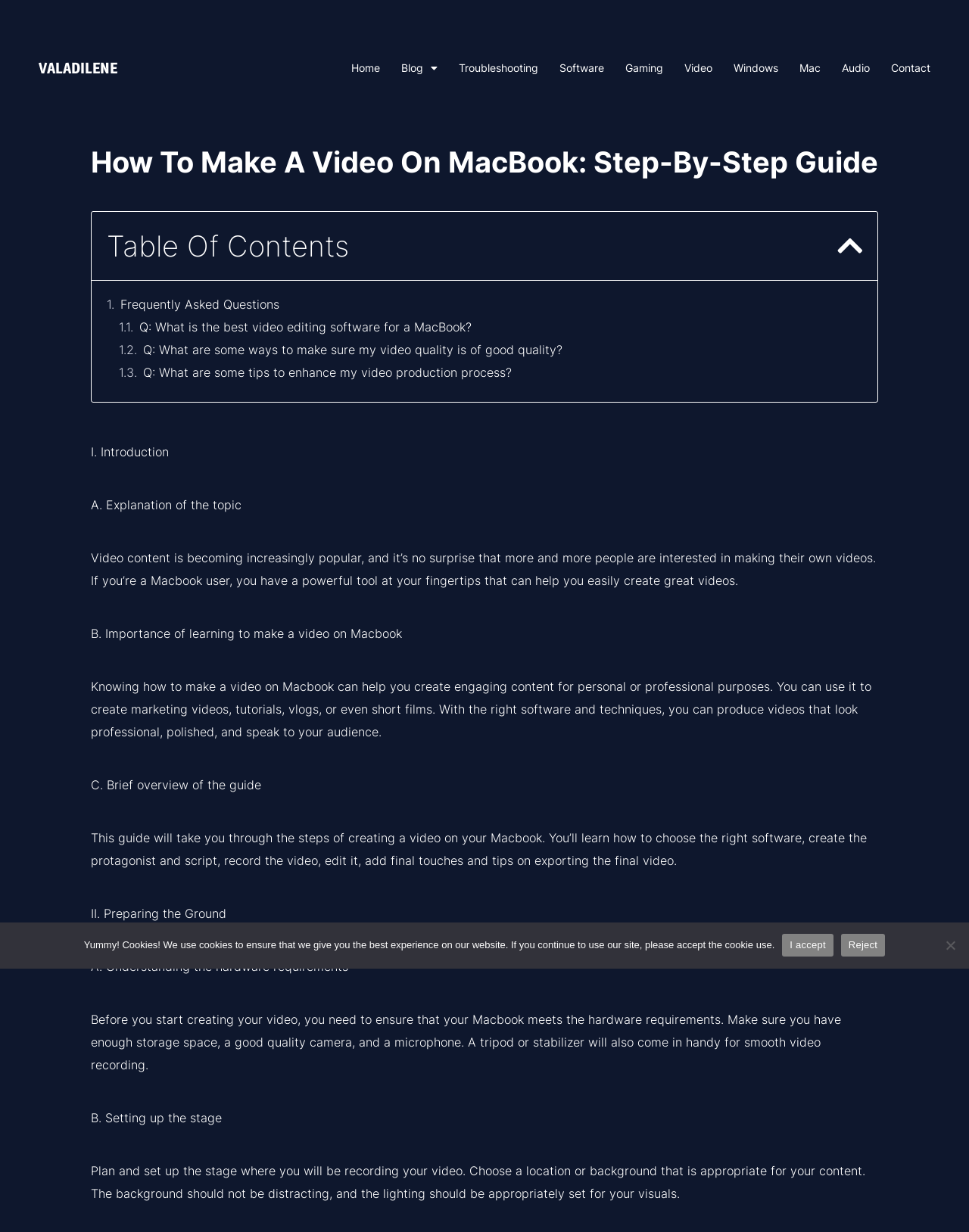From the element description I accept, predict the bounding box coordinates of the UI element. The coordinates must be specified in the format (top-left x, top-left y, bottom-right x, bottom-right y) and should be within the 0 to 1 range.

[0.807, 0.758, 0.86, 0.776]